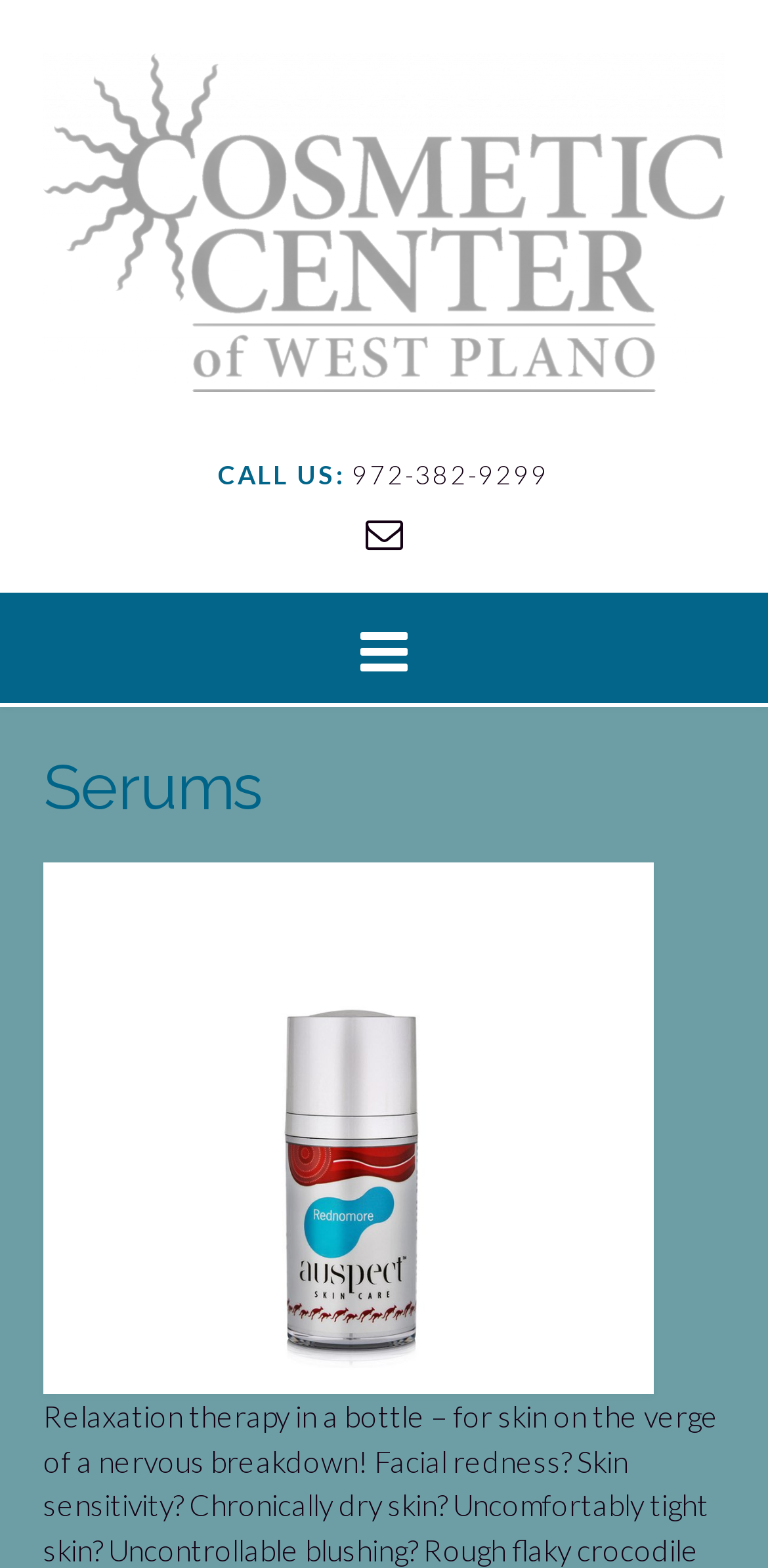Extract the bounding box for the UI element that matches this description: "alt="Cosmetic West Plano"".

[0.056, 0.034, 0.944, 0.25]